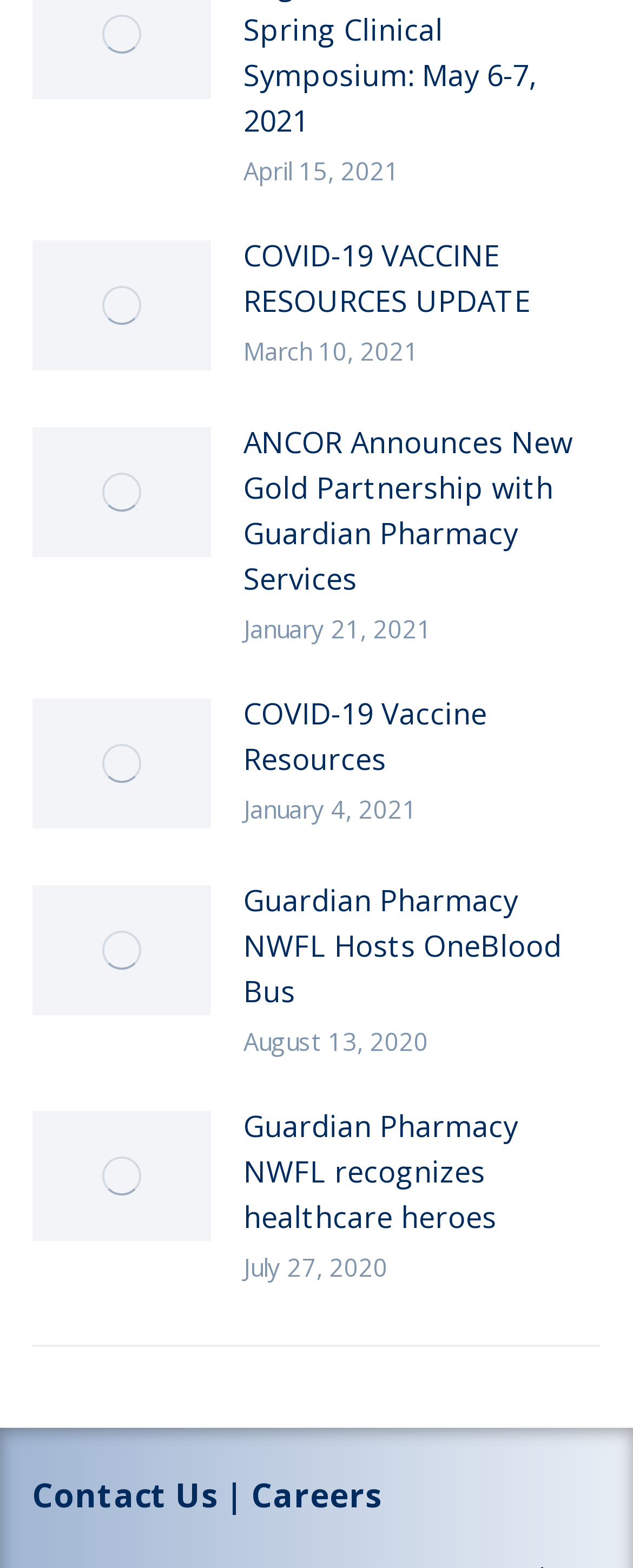Please reply with a single word or brief phrase to the question: 
What is the oldest date mentioned on this webpage?

July 27, 2020